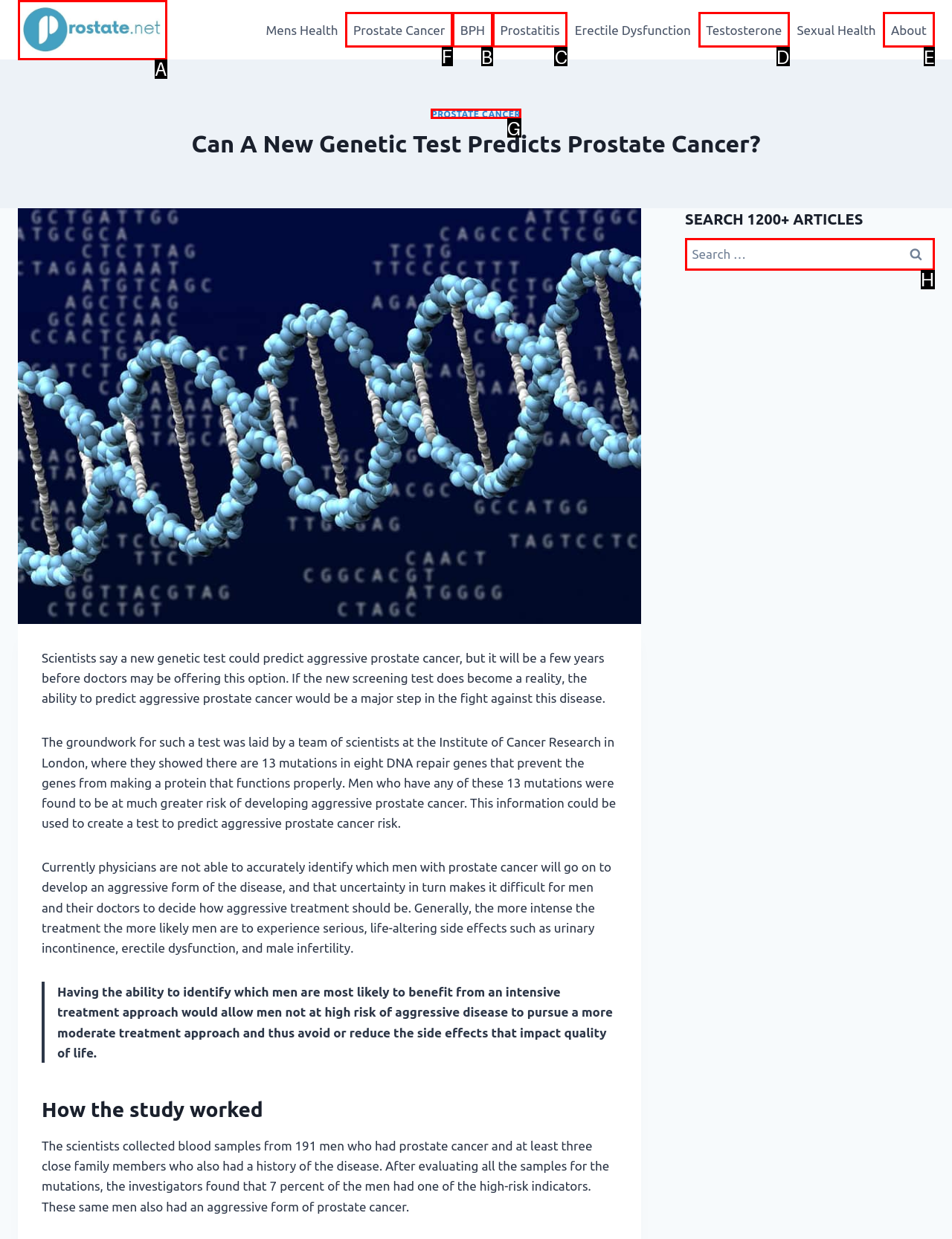Select the appropriate HTML element to click for the following task: Go to page 5
Answer with the letter of the selected option from the given choices directly.

None